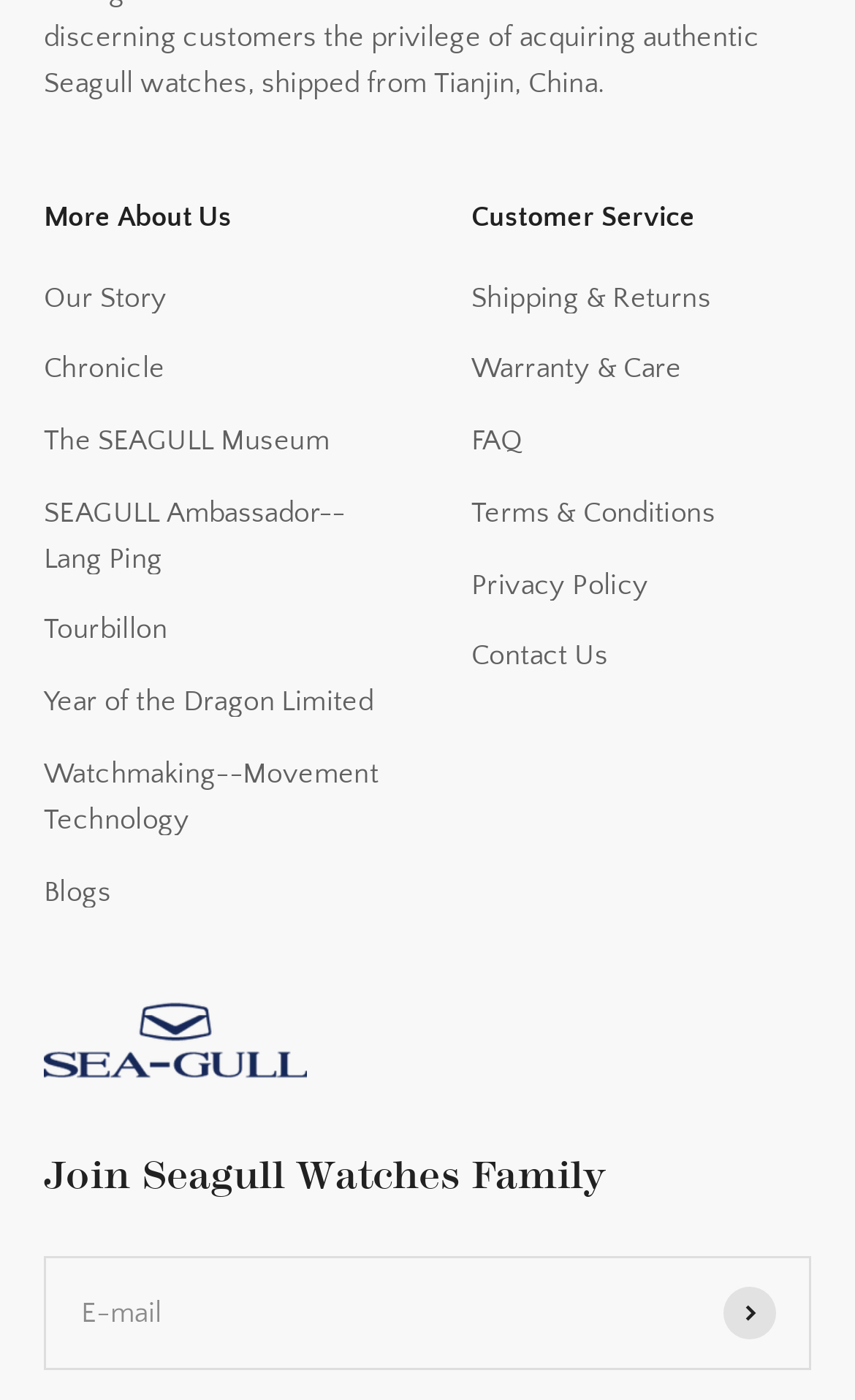Determine the bounding box coordinates of the section to be clicked to follow the instruction: "Read about the watchmaking technology". The coordinates should be given as four float numbers between 0 and 1, formatted as [left, top, right, bottom].

[0.051, 0.537, 0.449, 0.602]